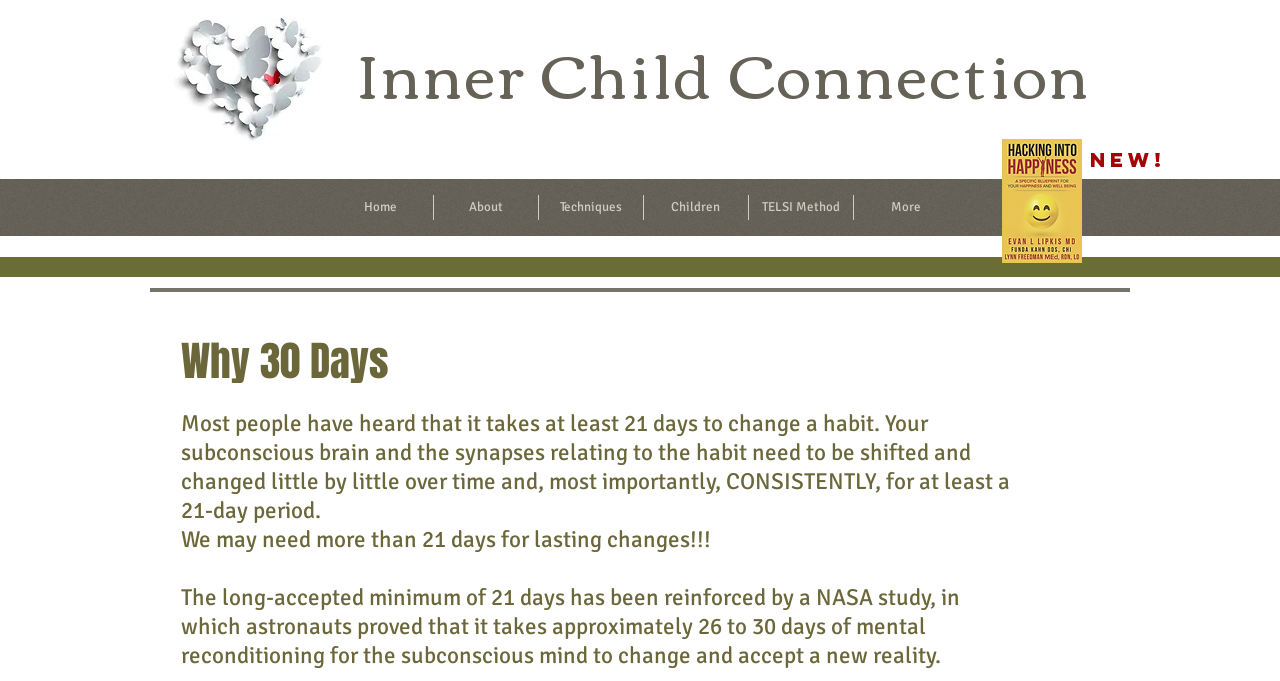Identify the bounding box coordinates for the UI element mentioned here: "TELSI Method". Provide the coordinates as four float values between 0 and 1, i.e., [left, top, right, bottom].

[0.585, 0.286, 0.666, 0.323]